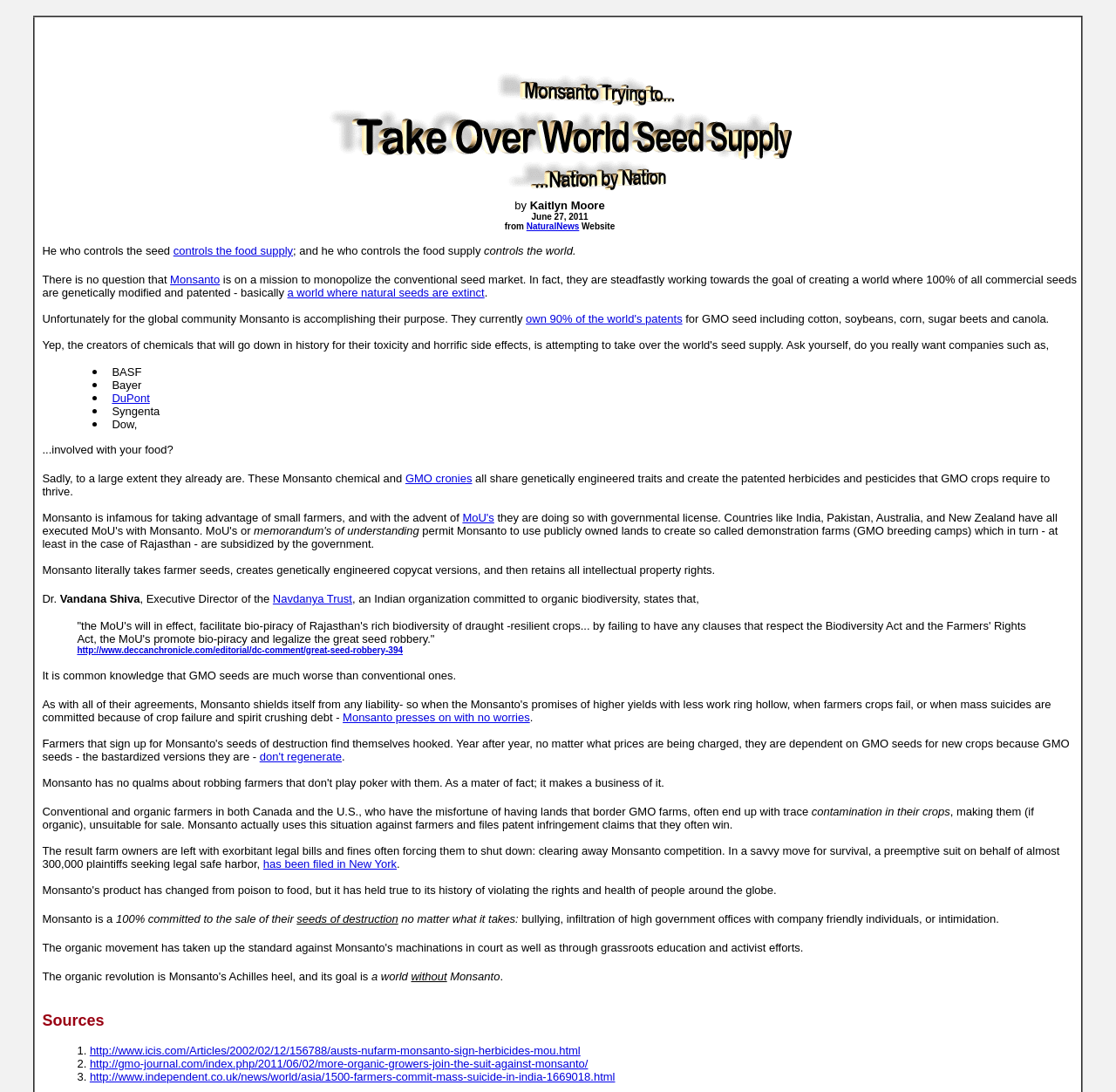Please determine the bounding box coordinates for the element that should be clicked to follow these instructions: "Check 'Accessibility'".

None